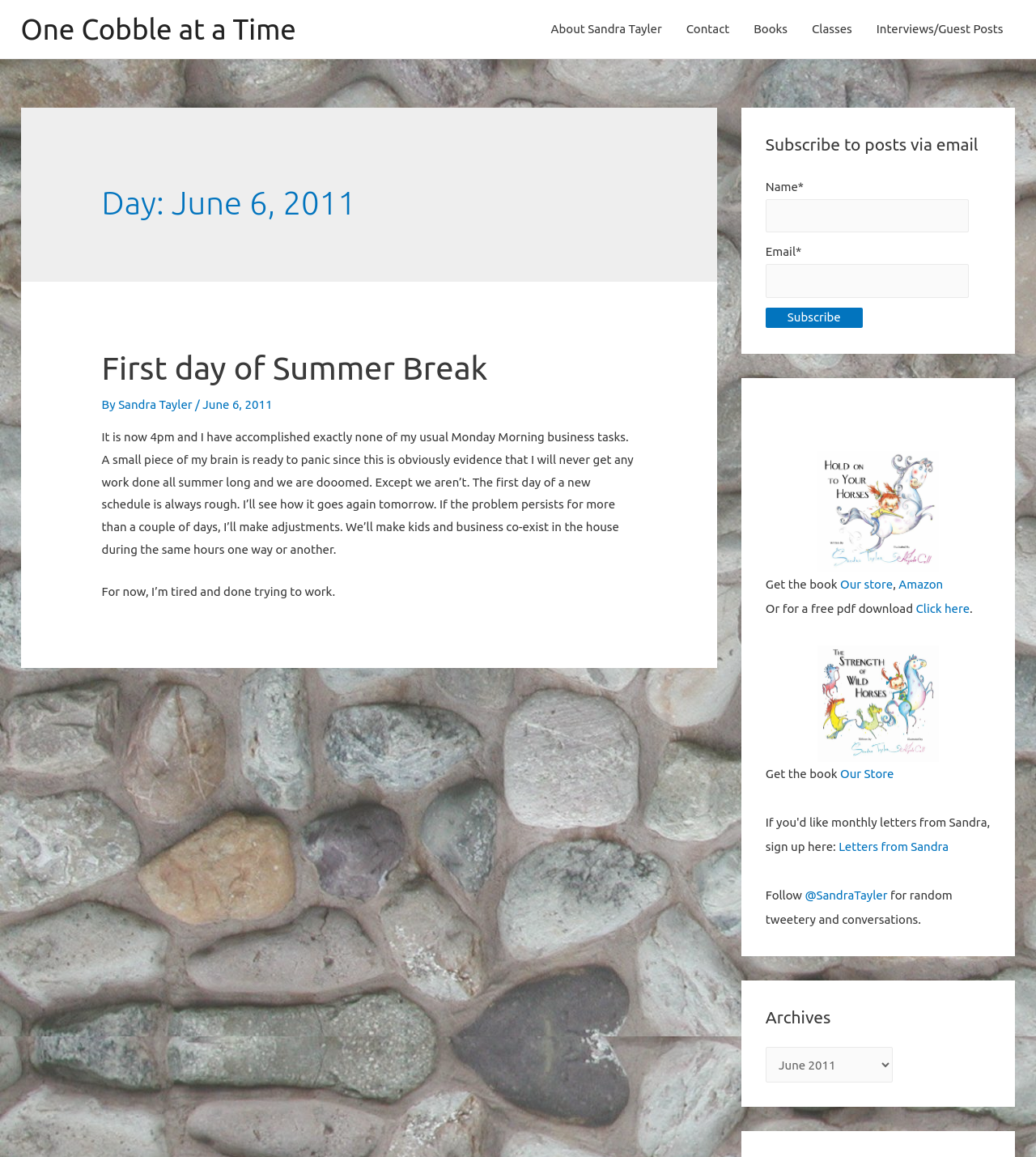Determine the bounding box coordinates of the clickable area required to perform the following instruction: "Subscribe to posts via email". The coordinates should be represented as four float numbers between 0 and 1: [left, top, right, bottom].

[0.739, 0.266, 0.833, 0.283]